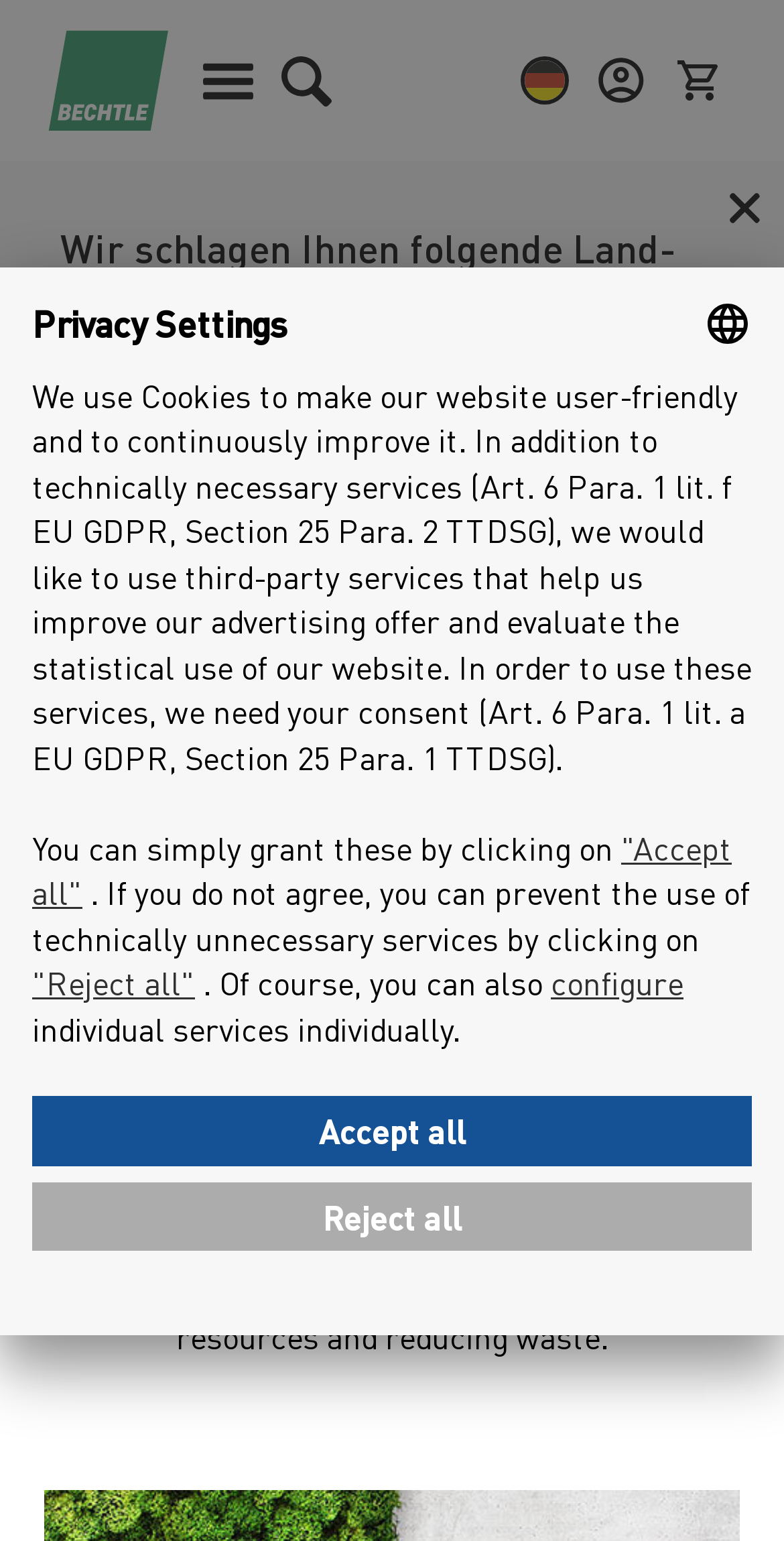Determine the bounding box coordinates of the target area to click to execute the following instruction: "Click the 'My Bechtle' button."

[0.749, 0.03, 0.836, 0.074]